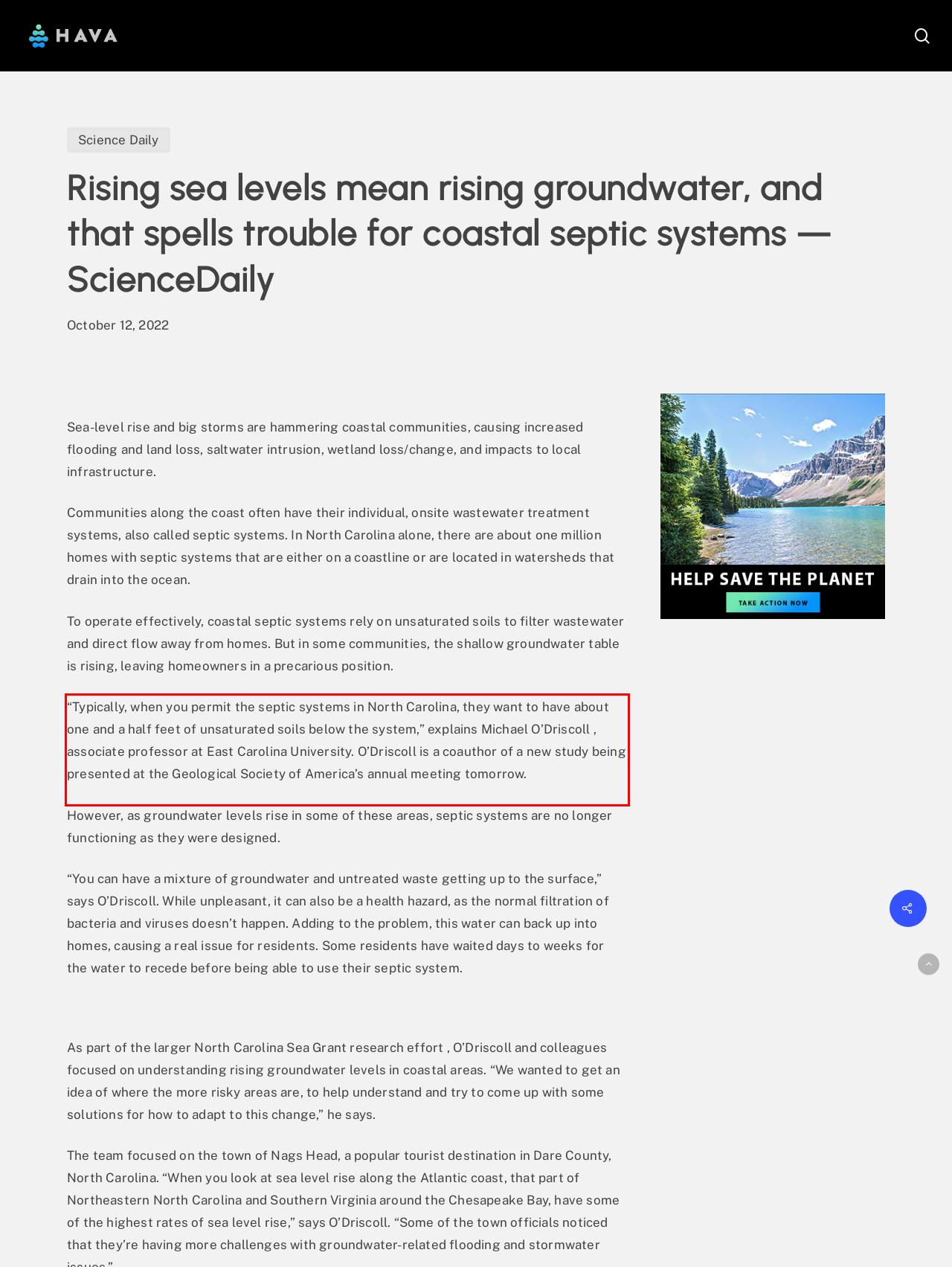Analyze the screenshot of the webpage that features a red bounding box and recognize the text content enclosed within this red bounding box.

“Typically, when you permit the septic systems in North Carolina, they want to have about one and a half feet of unsaturated soils below the system,” explains Michael O’Driscoll , associate professor at East Carolina University. O’Driscoll is a coauthor of a new study being presented at the Geological Society of America’s annual meeting tomorrow.